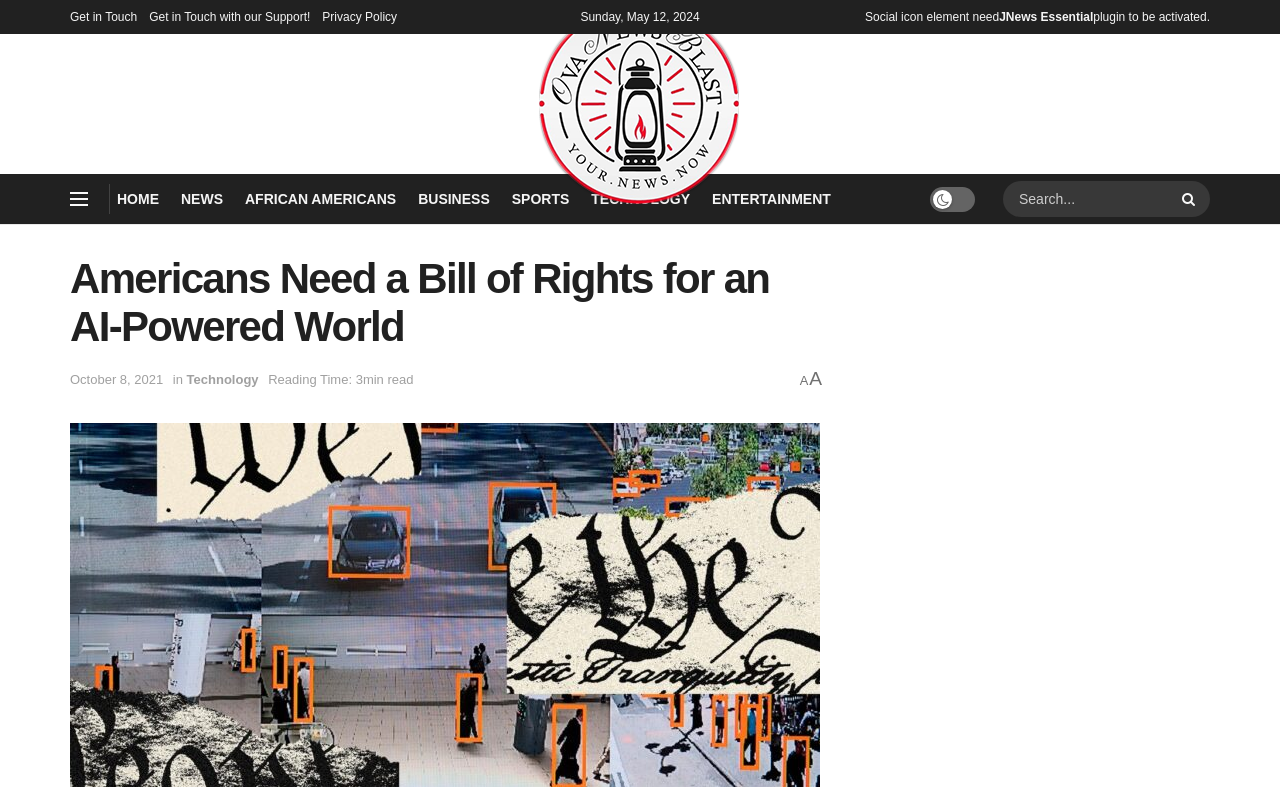Determine the main heading of the webpage and generate its text.

Americans Need a Bill of Rights for an AI-Powered World